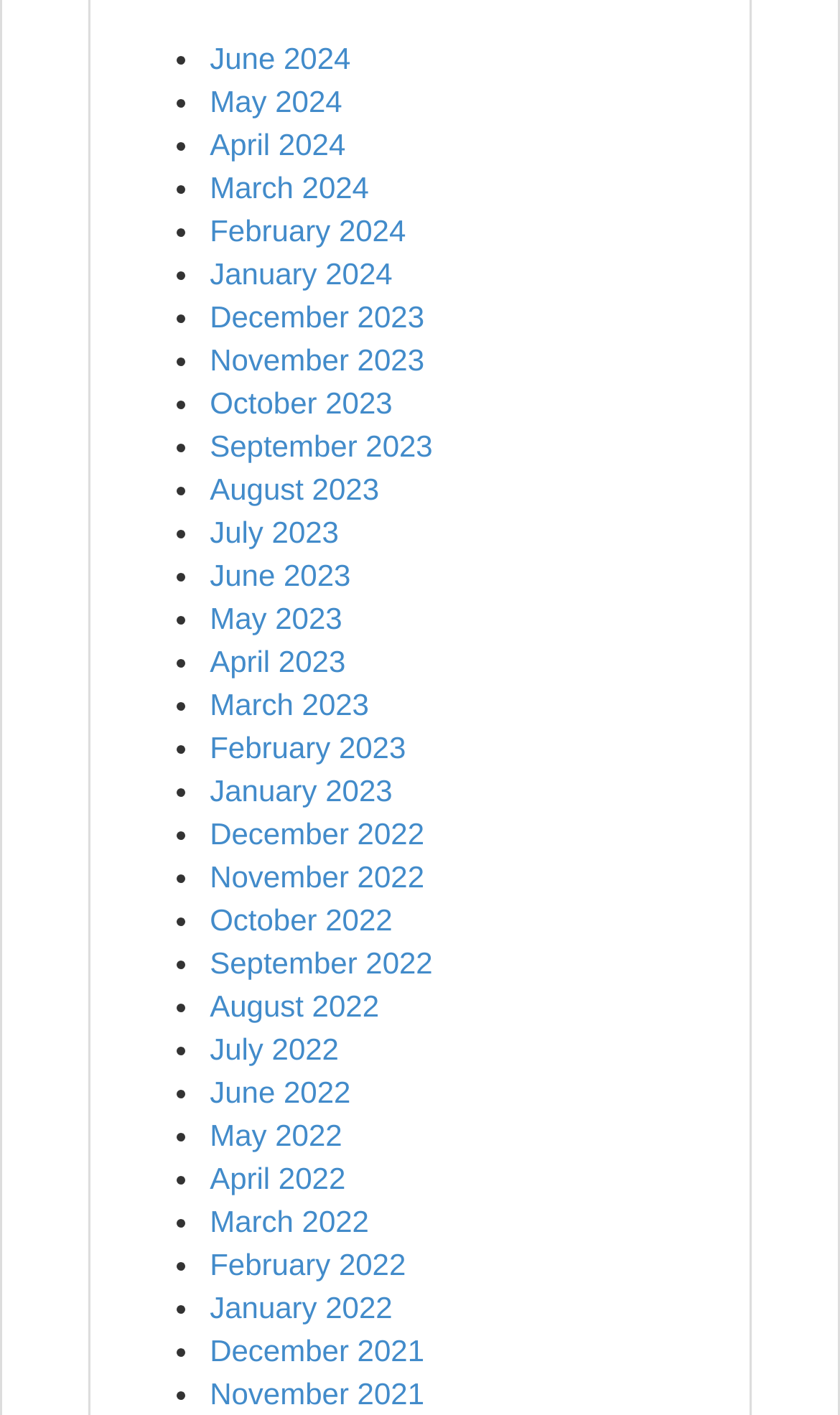Determine the bounding box coordinates in the format (top-left x, top-left y, bottom-right x, bottom-right y). Ensure all values are floating point numbers between 0 and 1. Identify the bounding box of the UI element described by: July 2022

[0.25, 0.728, 0.403, 0.753]